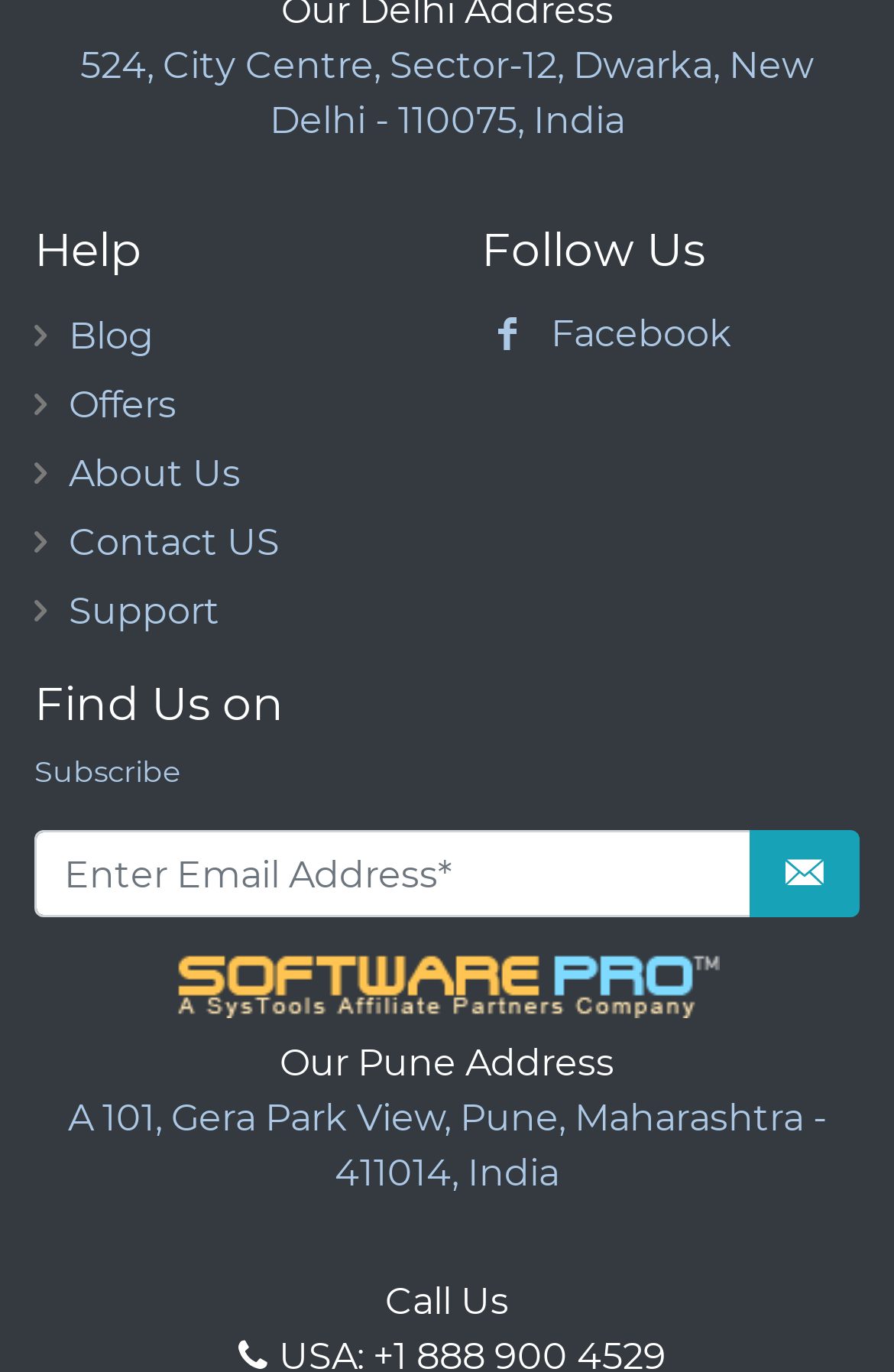What is the purpose of the textbox?
Look at the image and provide a detailed response to the question.

I inferred the purpose of the textbox by looking at its label, which says 'Enter Email Address*', indicating that it is required to enter an email address.